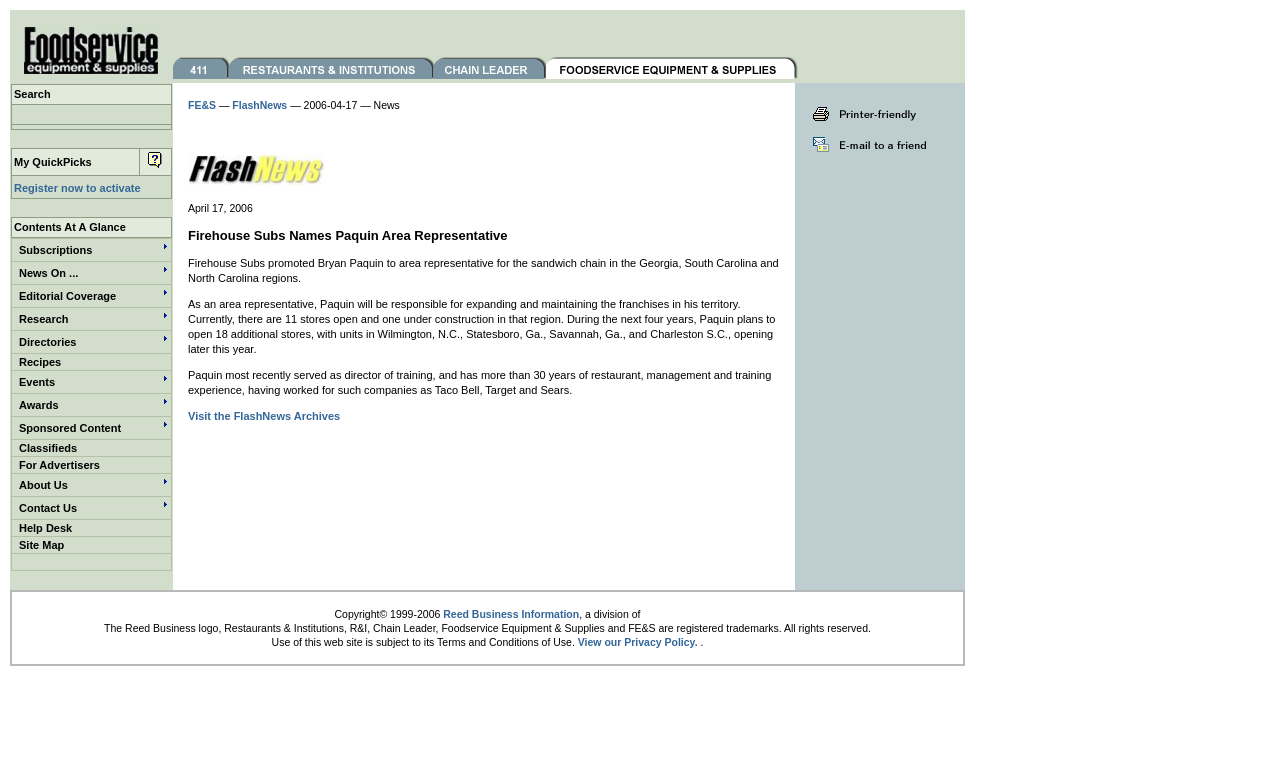Determine the bounding box coordinates of the clickable region to follow the instruction: "Register now to activate".

[0.011, 0.233, 0.11, 0.248]